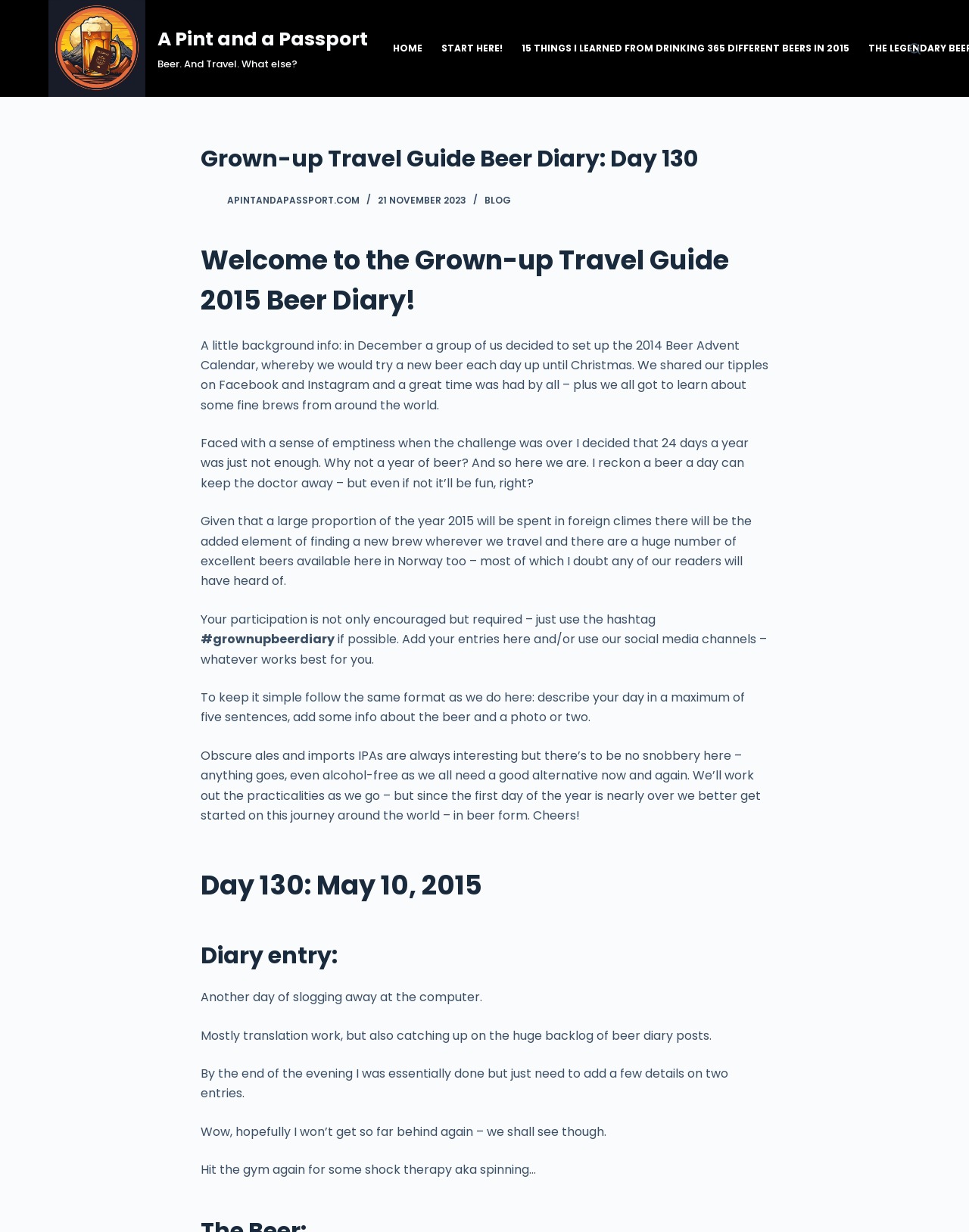What is the date of the diary entry?
Using the information from the image, provide a comprehensive answer to the question.

I found the answer by looking at the subheading 'Day 130: May 10, 2015' which indicates the date of the diary entry.